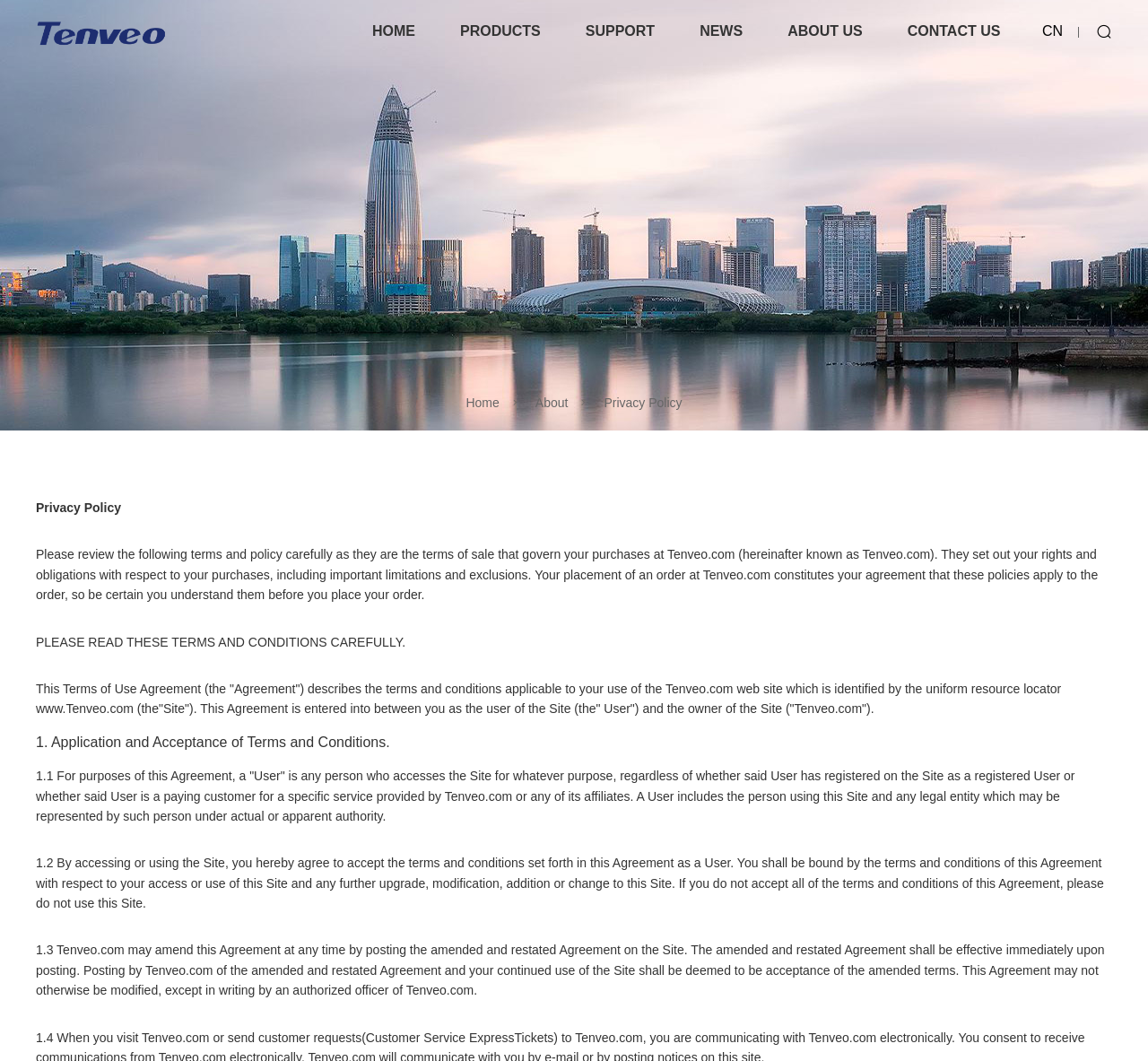Locate the bounding box coordinates of the segment that needs to be clicked to meet this instruction: "Click SUPPORT".

[0.49, 0.0, 0.59, 0.059]